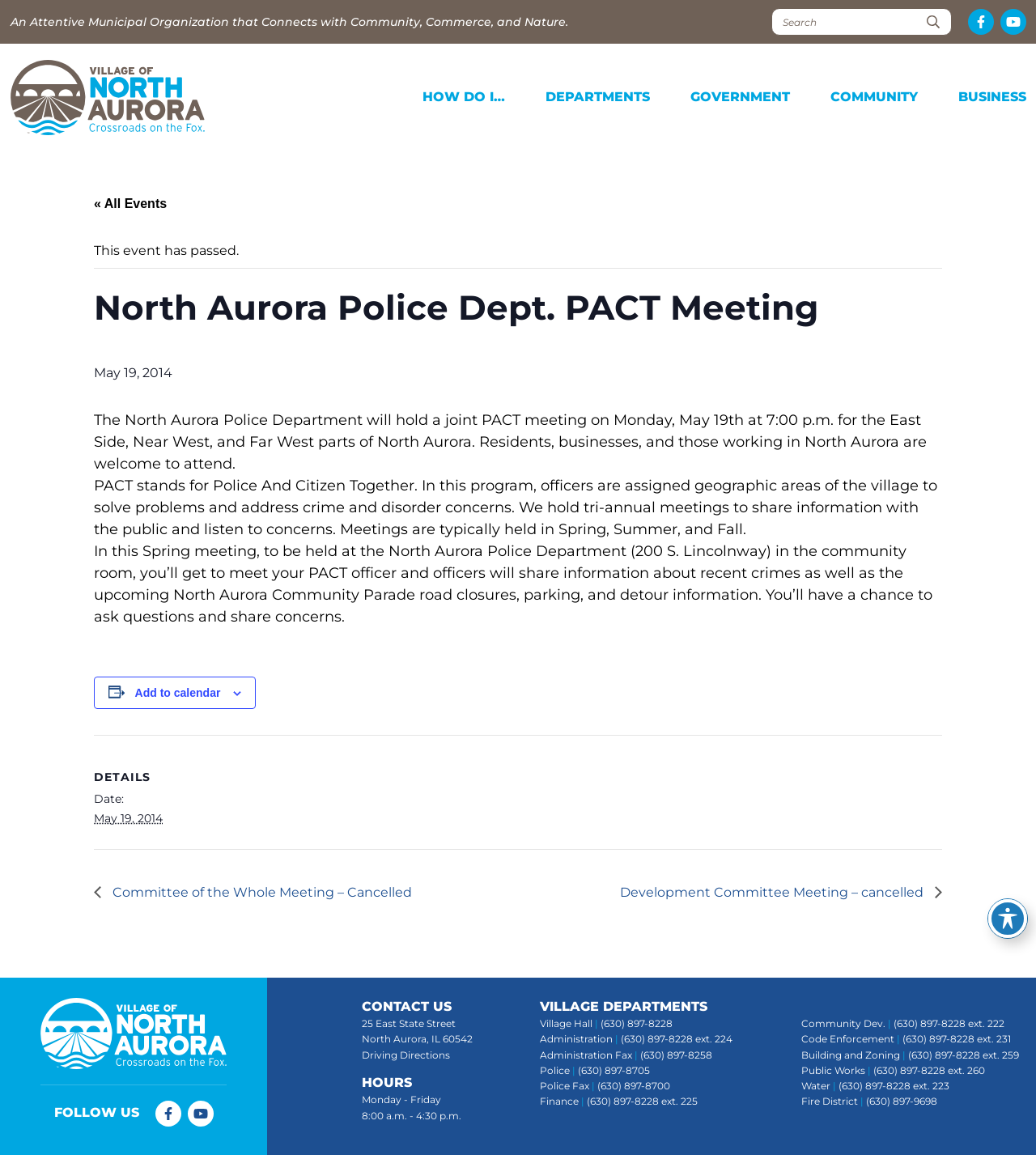Find the UI element described as: "YouTube." and predict its bounding box coordinates. Ensure the coordinates are four float numbers between 0 and 1, [left, top, right, bottom].

[0.181, 0.946, 0.206, 0.968]